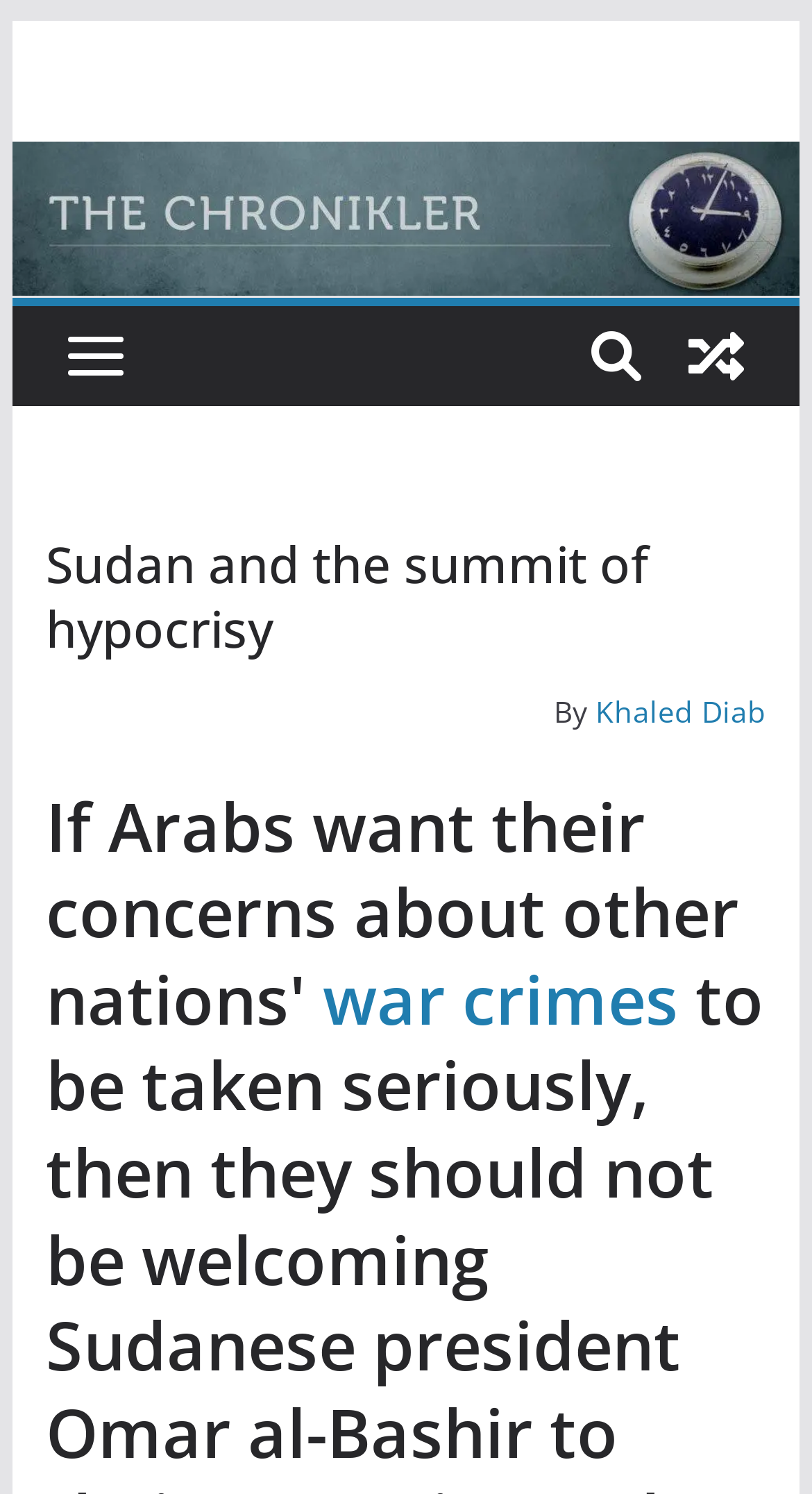What is the name of the author of this article?
Examine the webpage screenshot and provide an in-depth answer to the question.

I found the author's name by looking at the text 'By' followed by a link with the text 'Khaled Diab', which suggests that Khaled Diab is the author of the article.